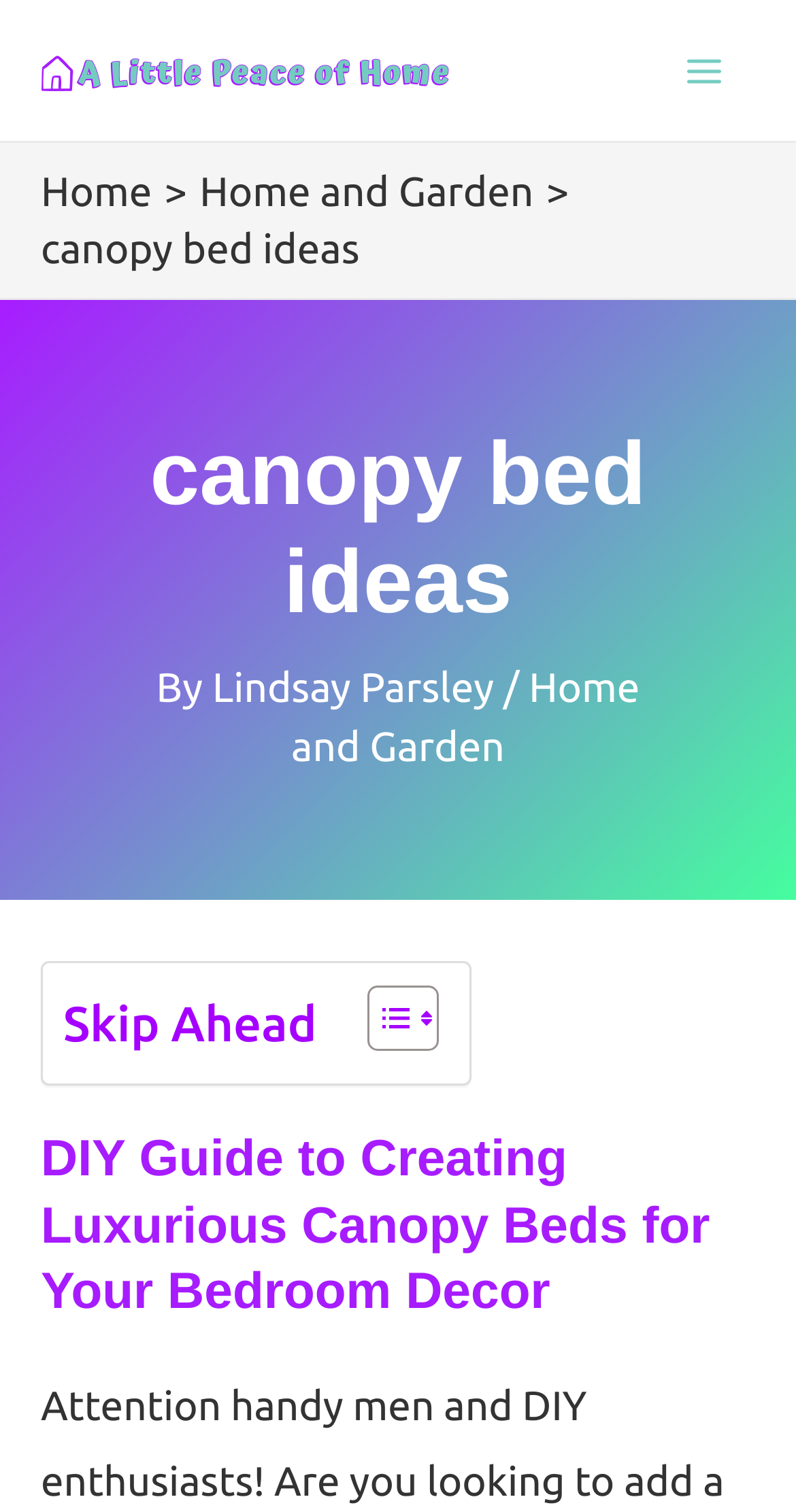Extract the primary headline from the webpage and present its text.

canopy bed ideas